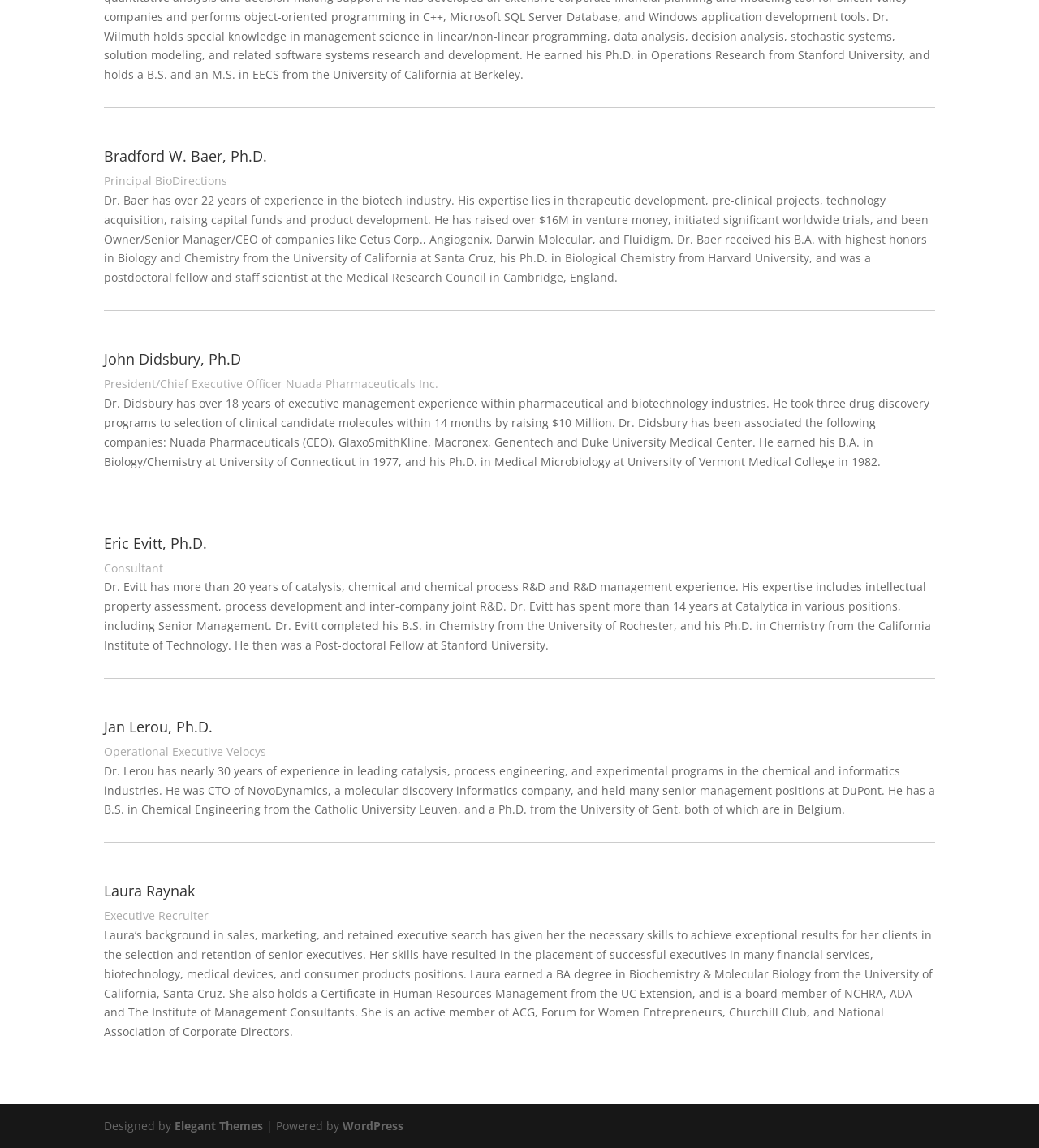Provide a short answer using a single word or phrase for the following question: 
What is the profession of Bradford W. Baer?

Principal BioDirections